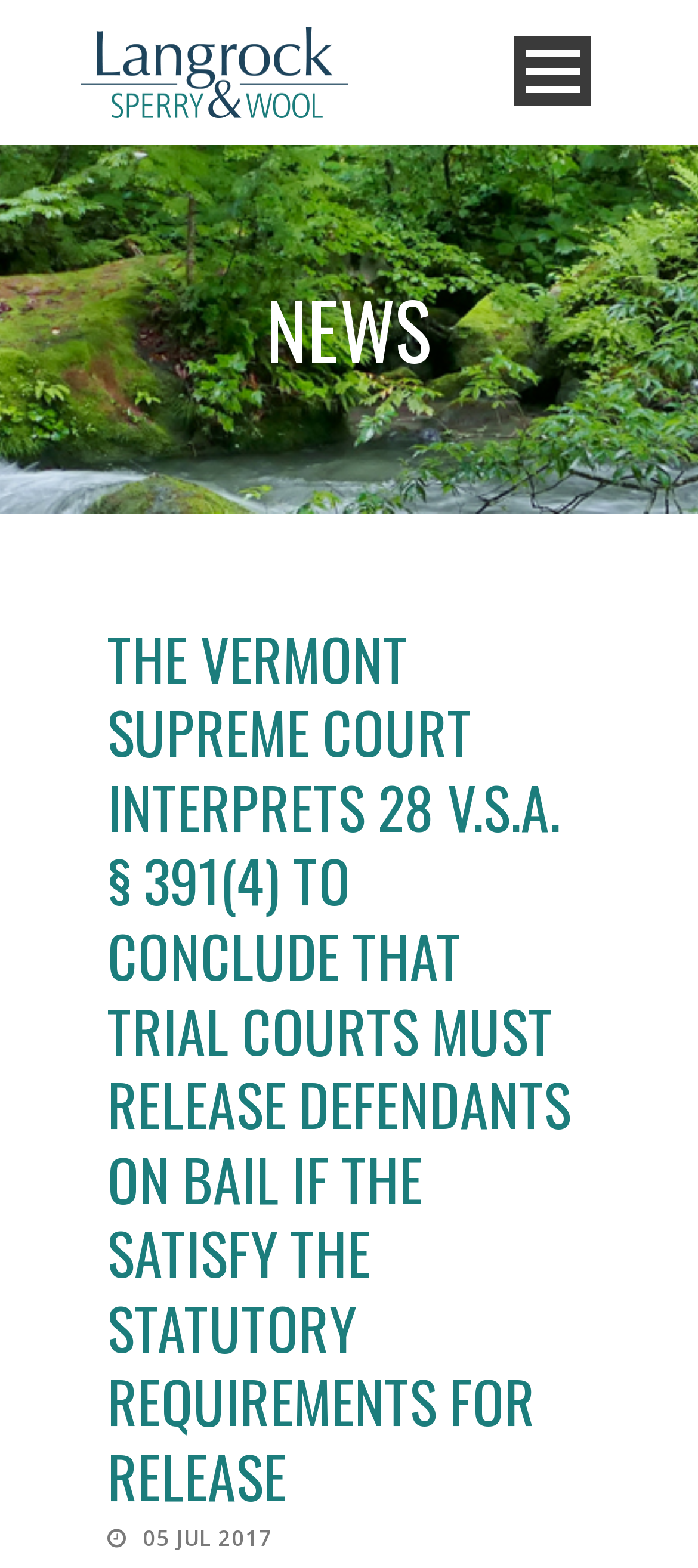Specify the bounding box coordinates of the region I need to click to perform the following instruction: "Pay your bill". The coordinates must be four float numbers in the range of 0 to 1, i.e., [left, top, right, bottom].

[0.115, 0.509, 0.885, 0.566]